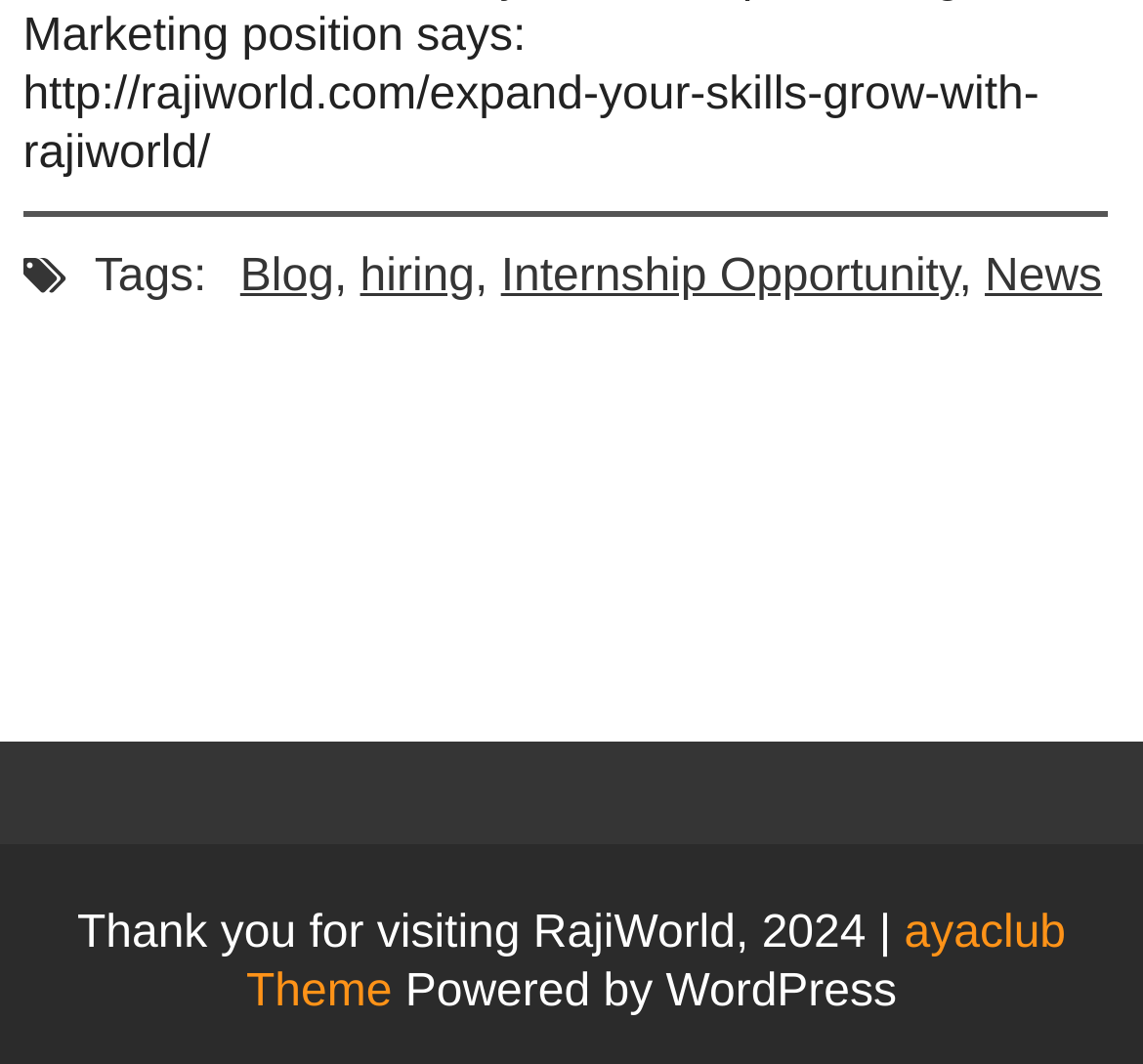What is the theme of the website?
Please ensure your answer to the question is detailed and covers all necessary aspects.

The theme of the website can be determined by looking at the link element 'ayaclub Theme' which is likely to be the theme of the website, powered by WordPress.